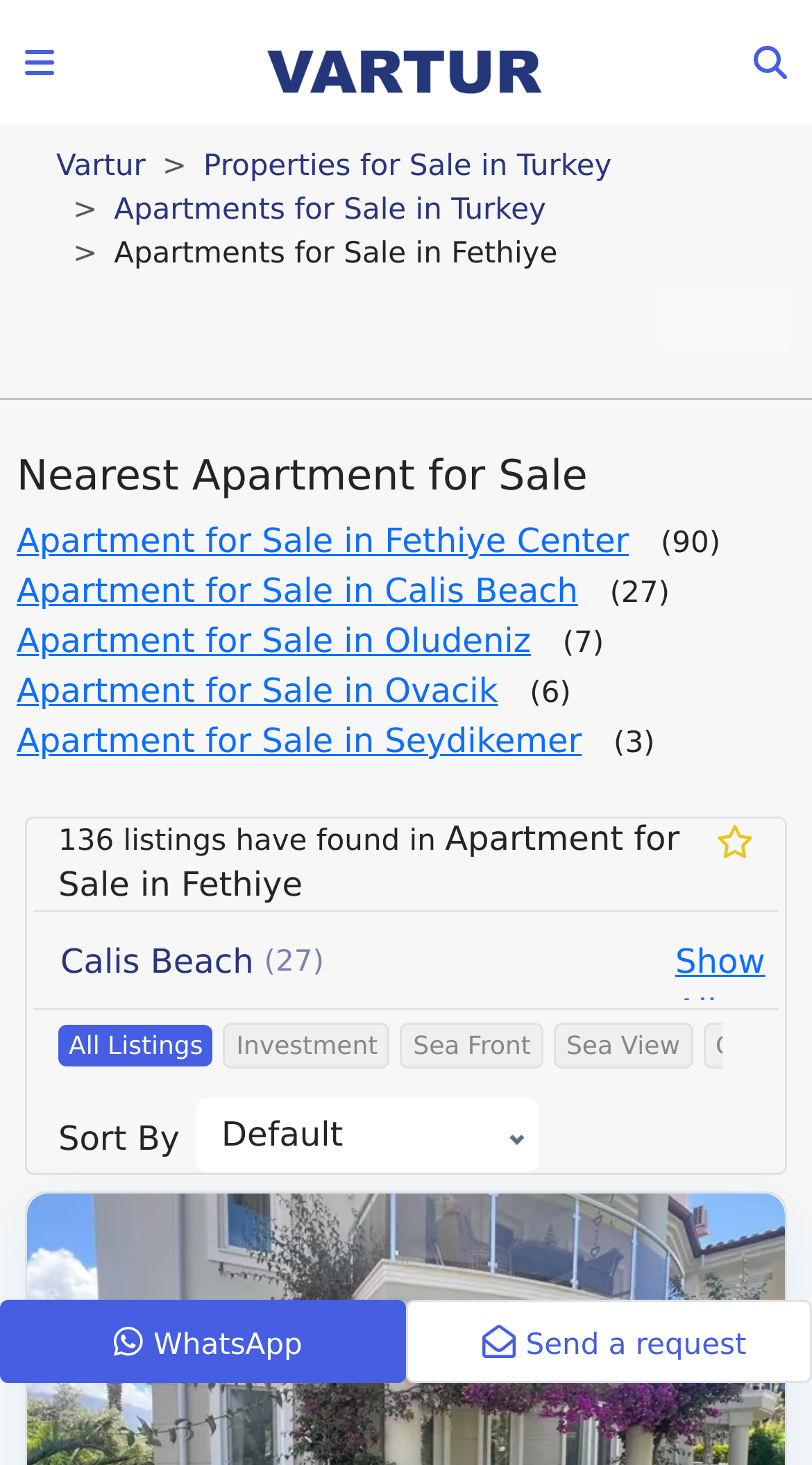What is the name of the nearest apartment for sale?
Please answer using one word or phrase, based on the screenshot.

Apartment for Sale in Fethiye Center